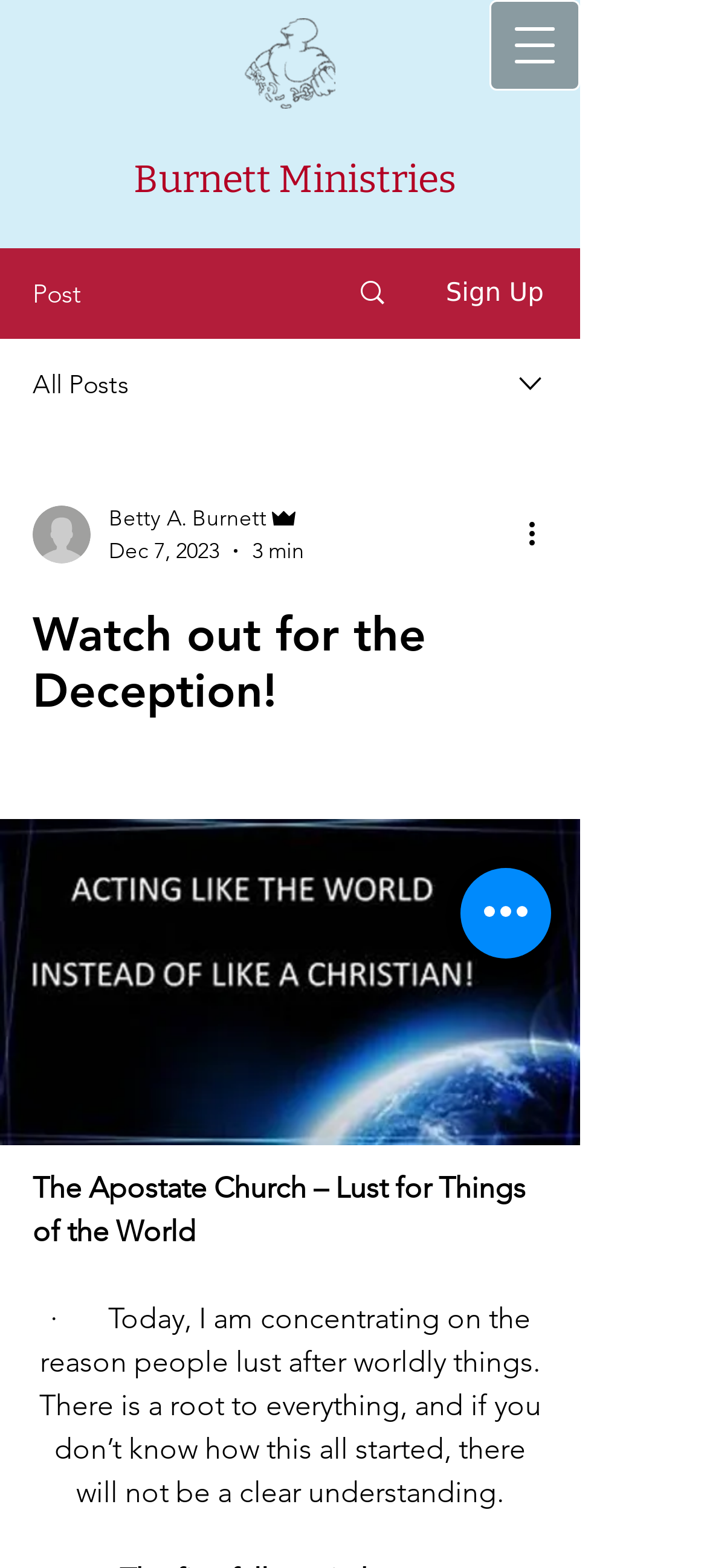Create an elaborate caption that covers all aspects of the webpage.

The webpage appears to be a blog post or article from Burnett Ministries. At the top, there is a heading "Burnett Ministries" followed by a button to open a navigation menu. Below this, there are several elements aligned horizontally, including a "Post" label, a link with an accompanying image, a "Sign Up" button, and an "All Posts" label with an image.

To the right of these elements, there is a combobox with a dropdown menu. Below this, there is a section featuring the writer's picture, name "Betty A. Burnett", and title "Admin", along with the date "Dec 7, 2023" and a "3 min" label indicating the reading time. A "More actions" button is located to the right of this section.

The main content of the webpage is a heading "Watch out for the Deception!" followed by a long paragraph of text titled "The Apostate Church – Lust for Things of the World". The text discusses the reason people lust after worldly things and the importance of understanding the root of this issue. At the bottom of the page, there is a "Quick actions" button.

There are several images scattered throughout the webpage, including the writer's picture, icons accompanying links and buttons, and possibly other decorative elements. Overall, the webpage has a simple and organized layout, with clear headings and concise text.